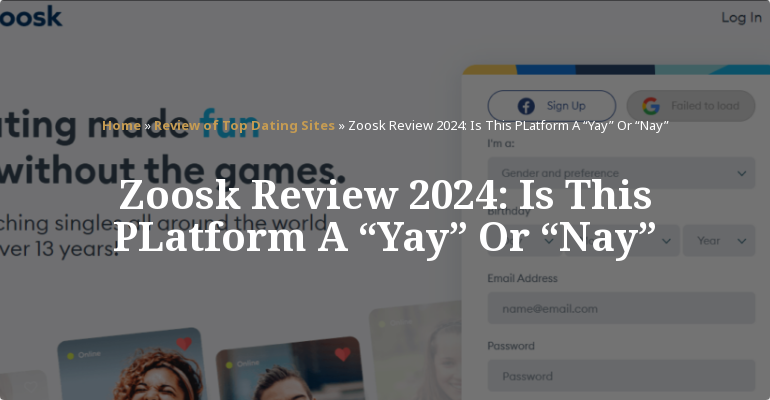What is Zoosk's mission?
Refer to the image and give a detailed answer to the question.

According to the accompanying text, Zoosk's mission is to facilitate meaningful relationships worldwide, emphasizing inclusivity and accessibility for singles looking to connect. This mission is reflected in the platform's design and overall aesthetic.